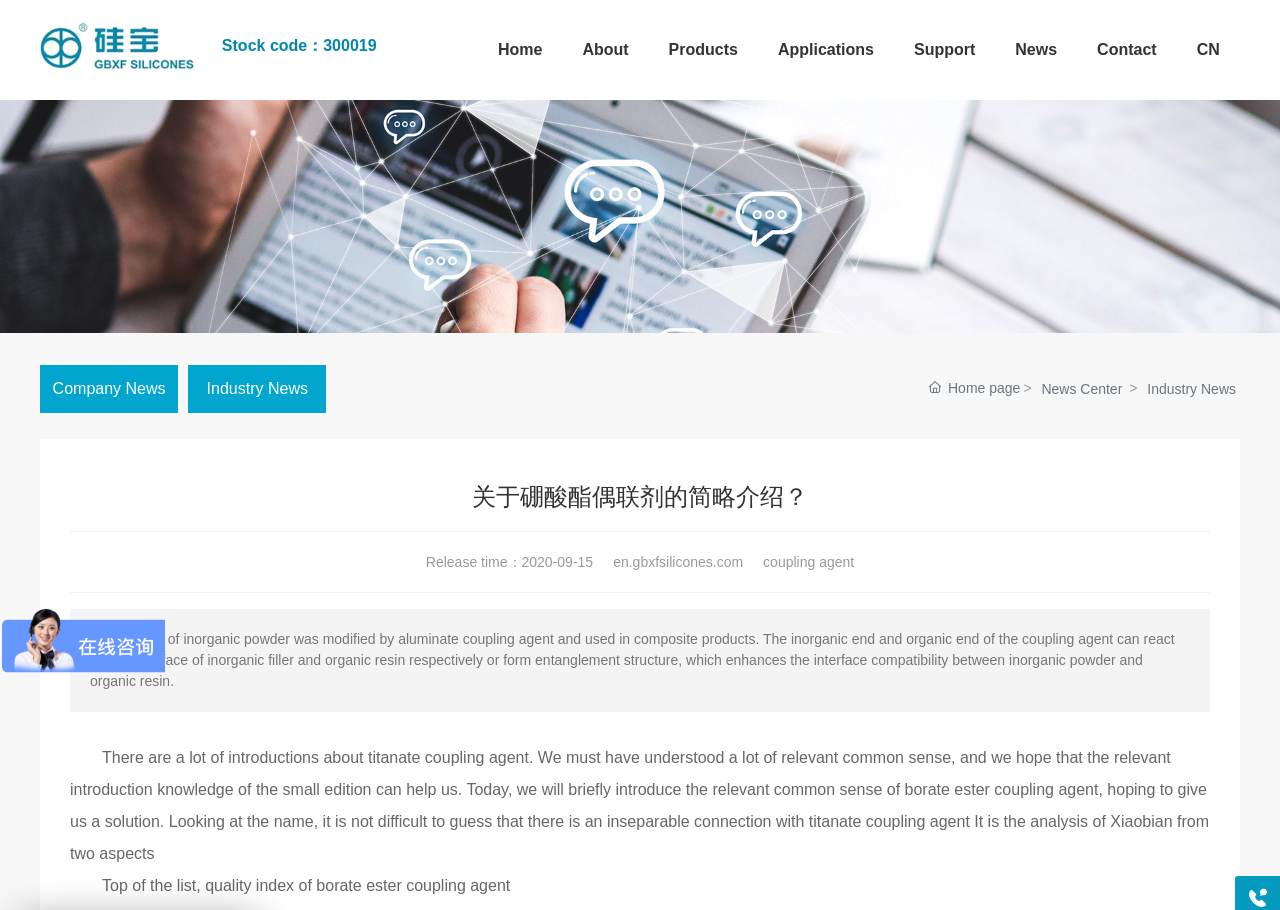Please identify the bounding box coordinates of the element that needs to be clicked to execute the following command: "Click the About link". Provide the bounding box using four float numbers between 0 and 1, formatted as [left, top, right, bottom].

[0.439, 0.0, 0.507, 0.11]